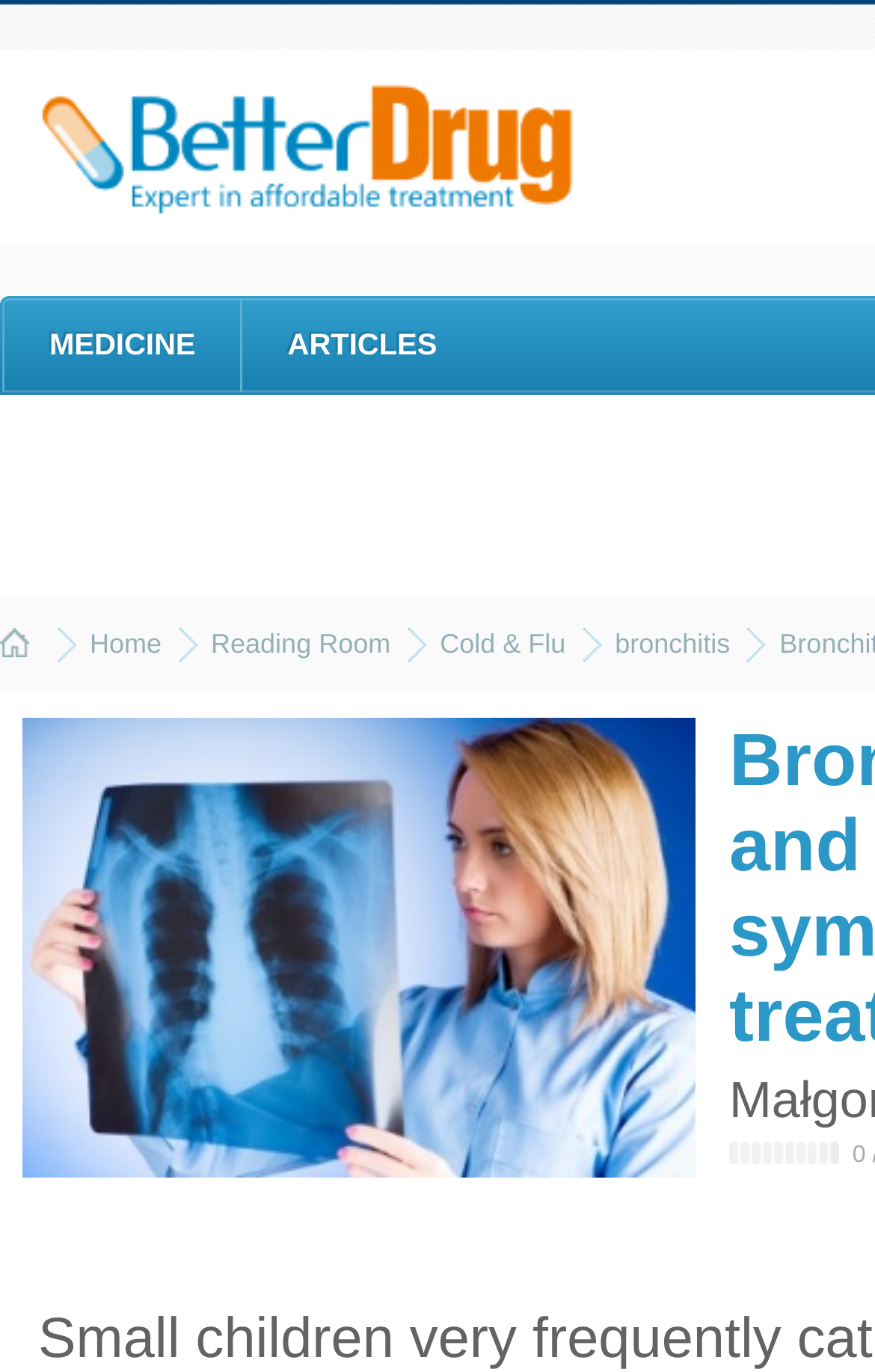Specify the bounding box coordinates of the element's region that should be clicked to achieve the following instruction: "learn about medicine". The bounding box coordinates consist of four float numbers between 0 and 1, in the format [left, top, right, bottom].

[0.056, 0.239, 0.224, 0.263]